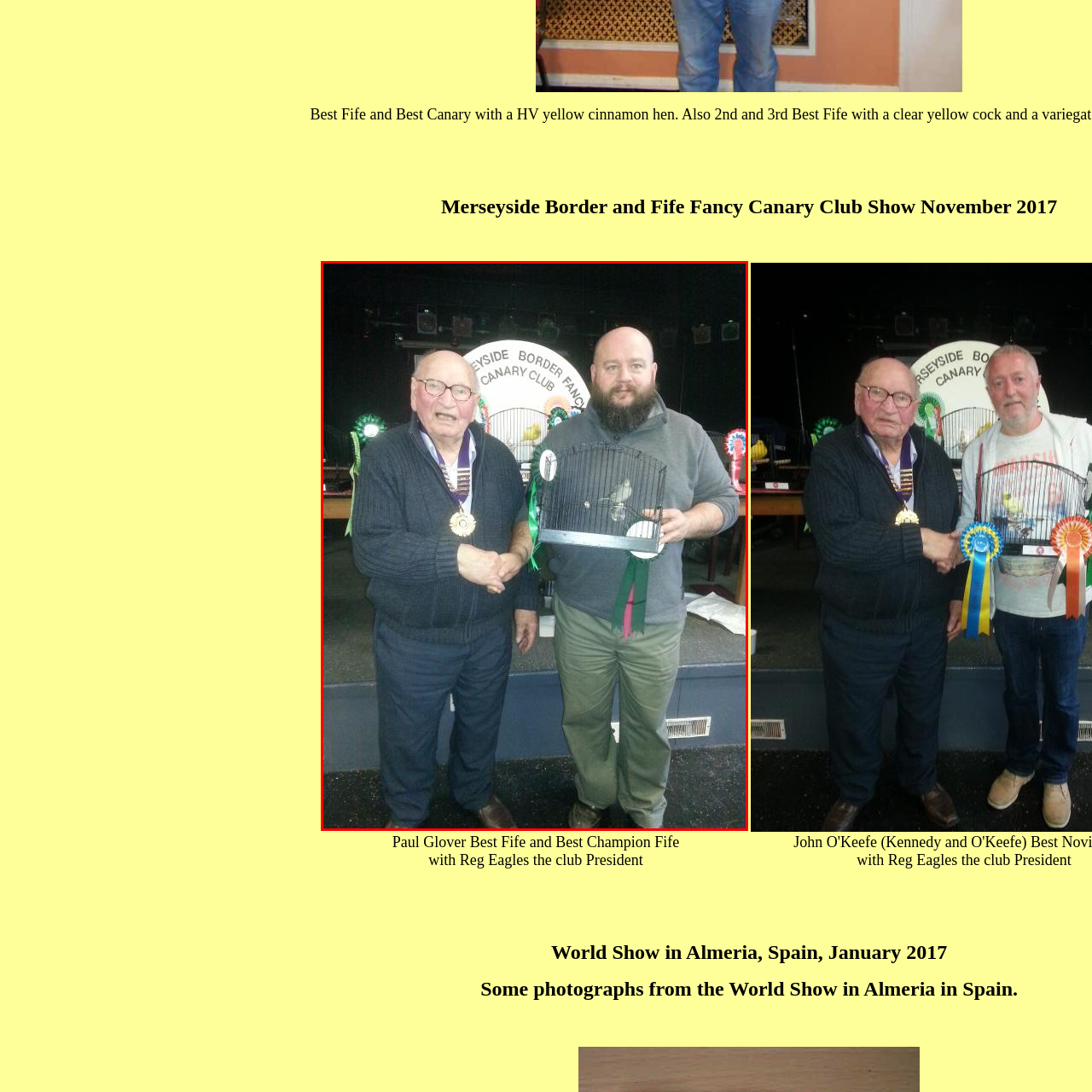Thoroughly describe the contents of the picture within the red frame.

The image captures a moment during the Merseyside Border and Fife Fancy Canary Club Show held in November 2017. In the foreground, two men are seen smiling and shaking hands in a celebratory gesture. The man on the left, wearing glasses and a navy blue sweater, has a medal hanging around his neck, indicating a position of recognition or achievement. The man on the right, sporting a beard and dressed in a gray sweater, holds a birdcage containing a canary, suggesting he may be an award winner or participant in the competition. 

Behind them, the event displays vibrant rosettes in various colors, which signify awards or honors, adding a festive atmosphere and highlighting the competitive nature of the show. A backdrop showing the name of the club is visible, emphasizing the event's significance within the avian community. This moment reflects camaraderie and shared passion for canaries, showcasing the dedication of breeders and enthusiasts in this specialized area of aviculture.